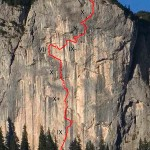Please answer the following question using a single word or phrase: 
What type of trees are at the base of the cliff?

Lush green trees